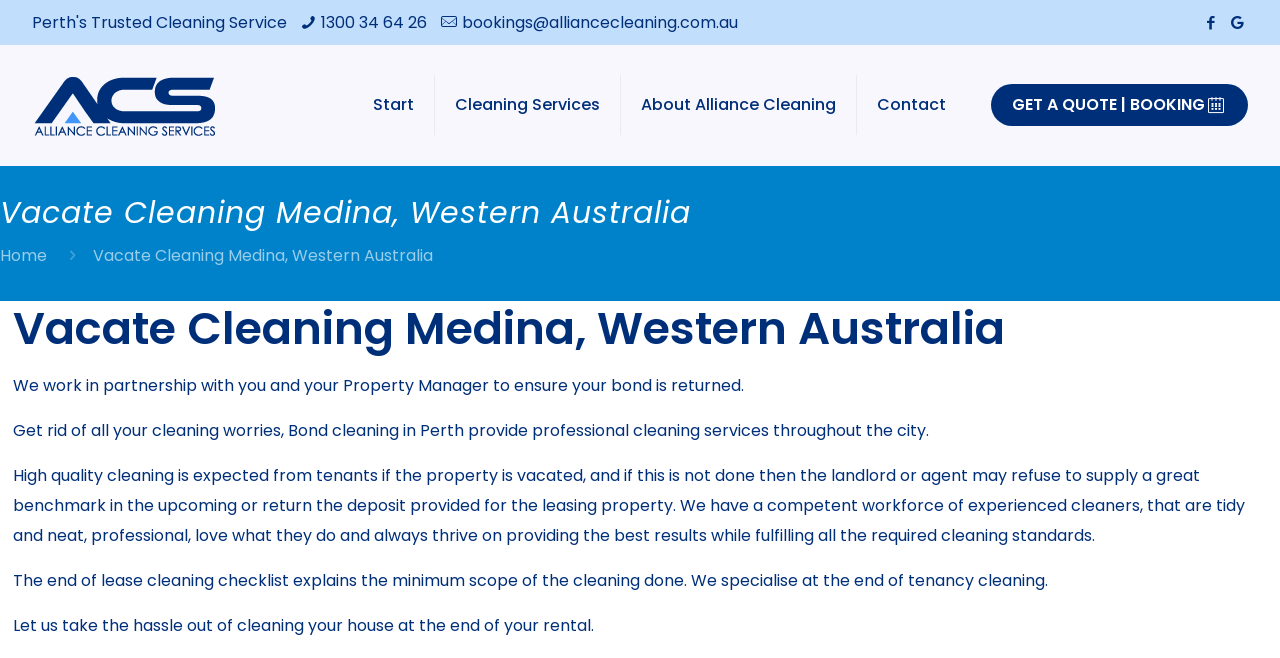What is the service provided by the company?
Please provide a comprehensive answer to the question based on the webpage screenshot.

I found the service provided by the company by reading the text, which mentions that the company specializes in end of tenancy cleaning and provides high-quality cleaning services to ensure the bond is returned.